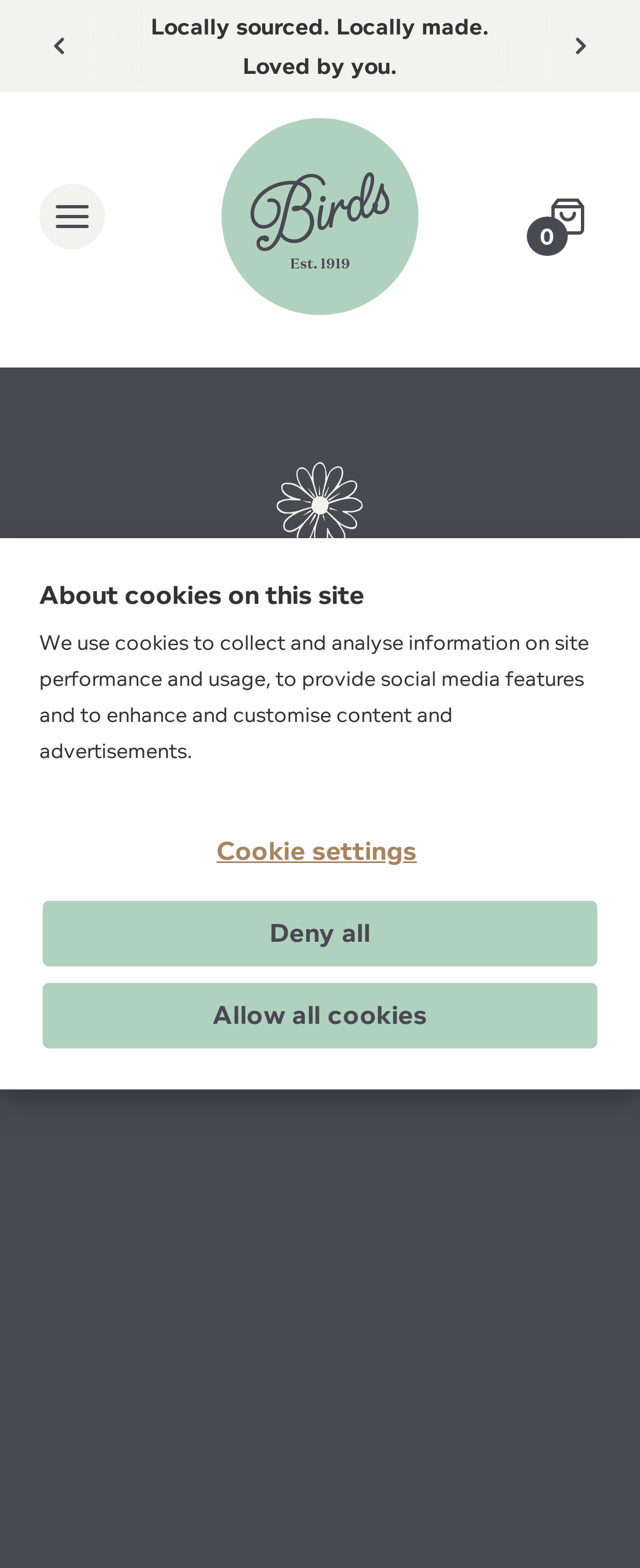Explain the contents of the webpage comprehensively.

This webpage is about Birds Bakery, with a focus on the freshness and quality of their ingredients. At the top left, there is a "Previous announcement" button, accompanied by a small image. On the opposite side, there is a "Next announcement" button, also accompanied by a small image. Below these buttons, there is a prominent link that reads "Locally sourced. Locally made. Loved by you." 

In the center of the page, there is a large link to the "Home page", which is represented by an image. To the left of this link, there is a "Toggle menu" button, which has a small image and controls a menu. On the right side, there is a link to the "Cart (0 items)", accompanied by a small image.

Below these elements, there is a large image, followed by a heading that reads "“Fresh as a daisy”". This is accompanied by a paragraph of text that explains the bakery's commitment to freshness. 

At the bottom of the page, there are two dialog boxes. One is a modal dialog that appears when an item is added to the cart, and it contains a message, a link to view the cart, and a button to continue shopping. The other dialog is about cookies on the site, and it provides information on how cookies are used, along with buttons to customize cookie settings.